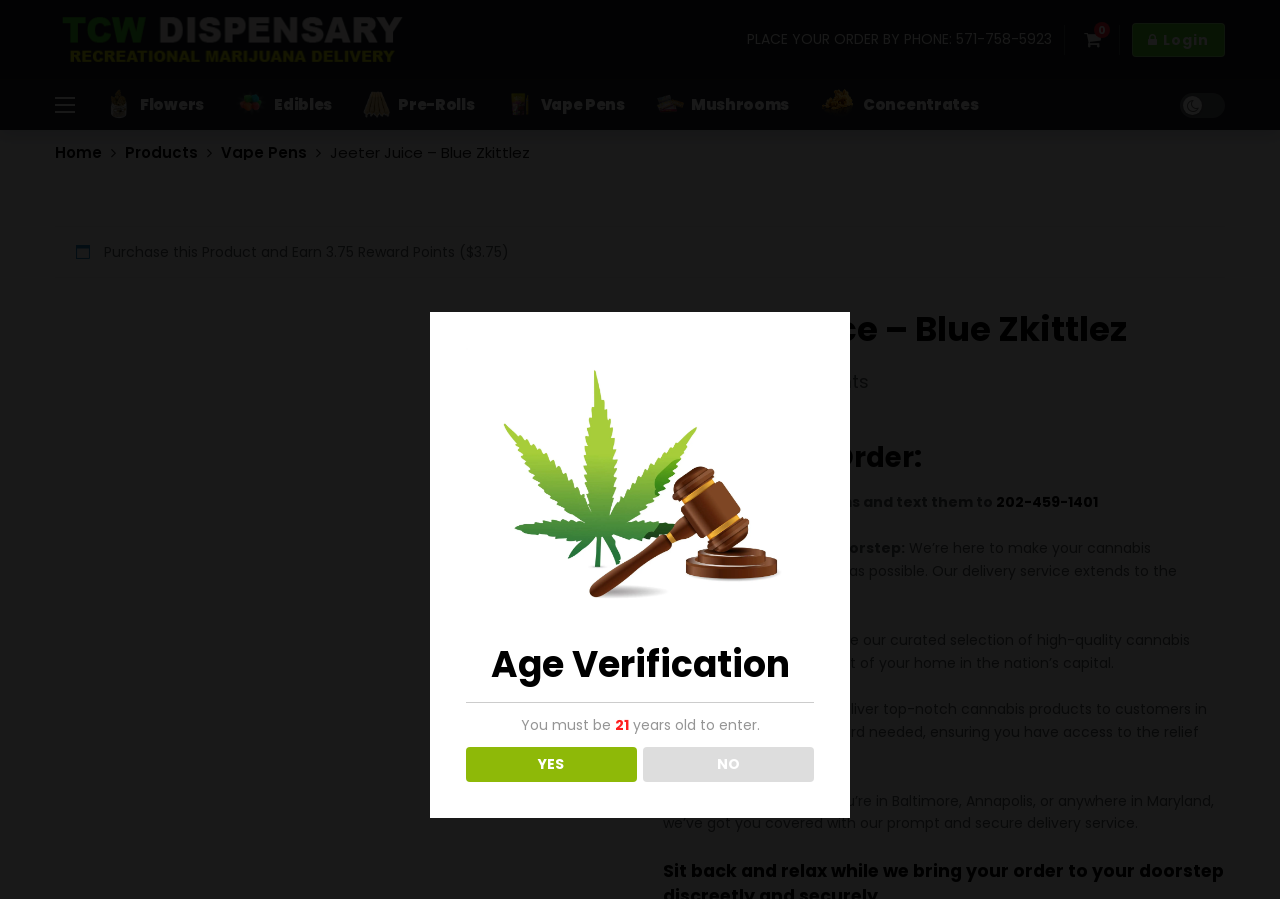Locate the bounding box coordinates of the element that should be clicked to fulfill the instruction: "Click the TCW DISPENSARY link".

[0.043, 0.007, 0.32, 0.081]